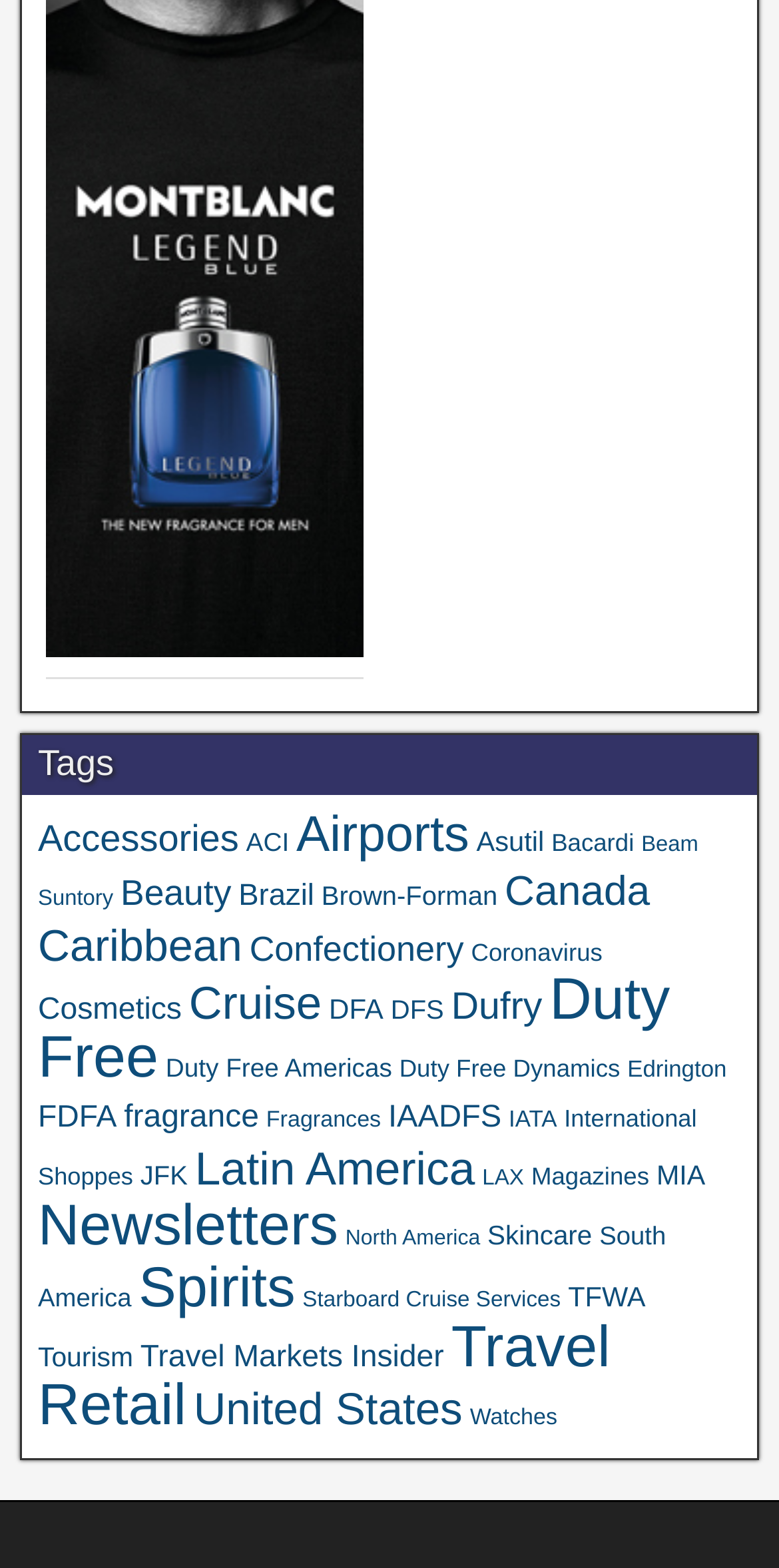Answer the following query concisely with a single word or phrase:
What is the category with the fewest items?

Watches